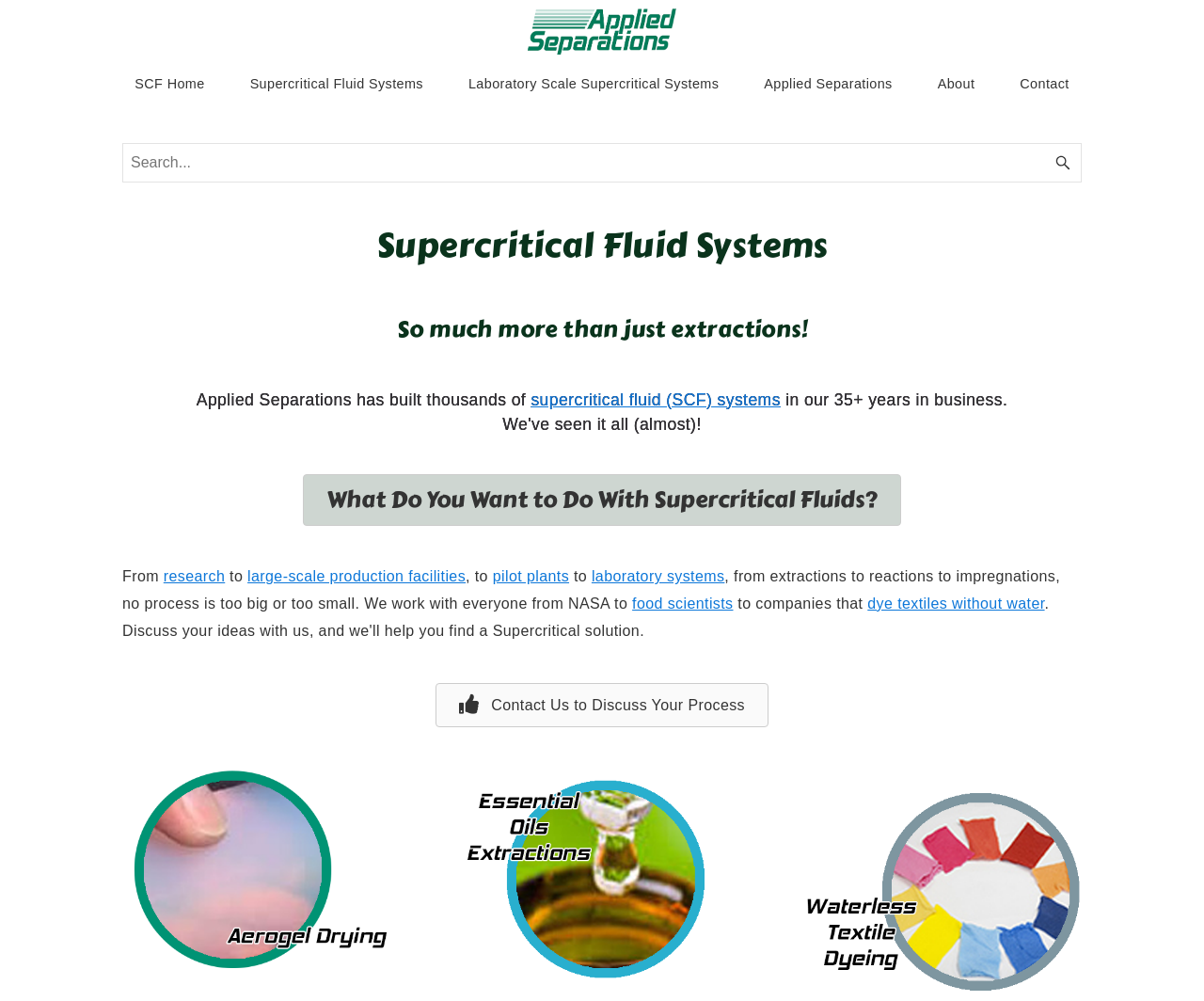What is the company's experience in building supercritical fluid systems?
Deliver a detailed and extensive answer to the question.

The answer can be found in the paragraph that starts with 'Applied Separations has built thousands of supercritical fluid (SCF) systems in our 35+ years in business.' This indicates that the company has more than 35 years of experience in building supercritical fluid systems.